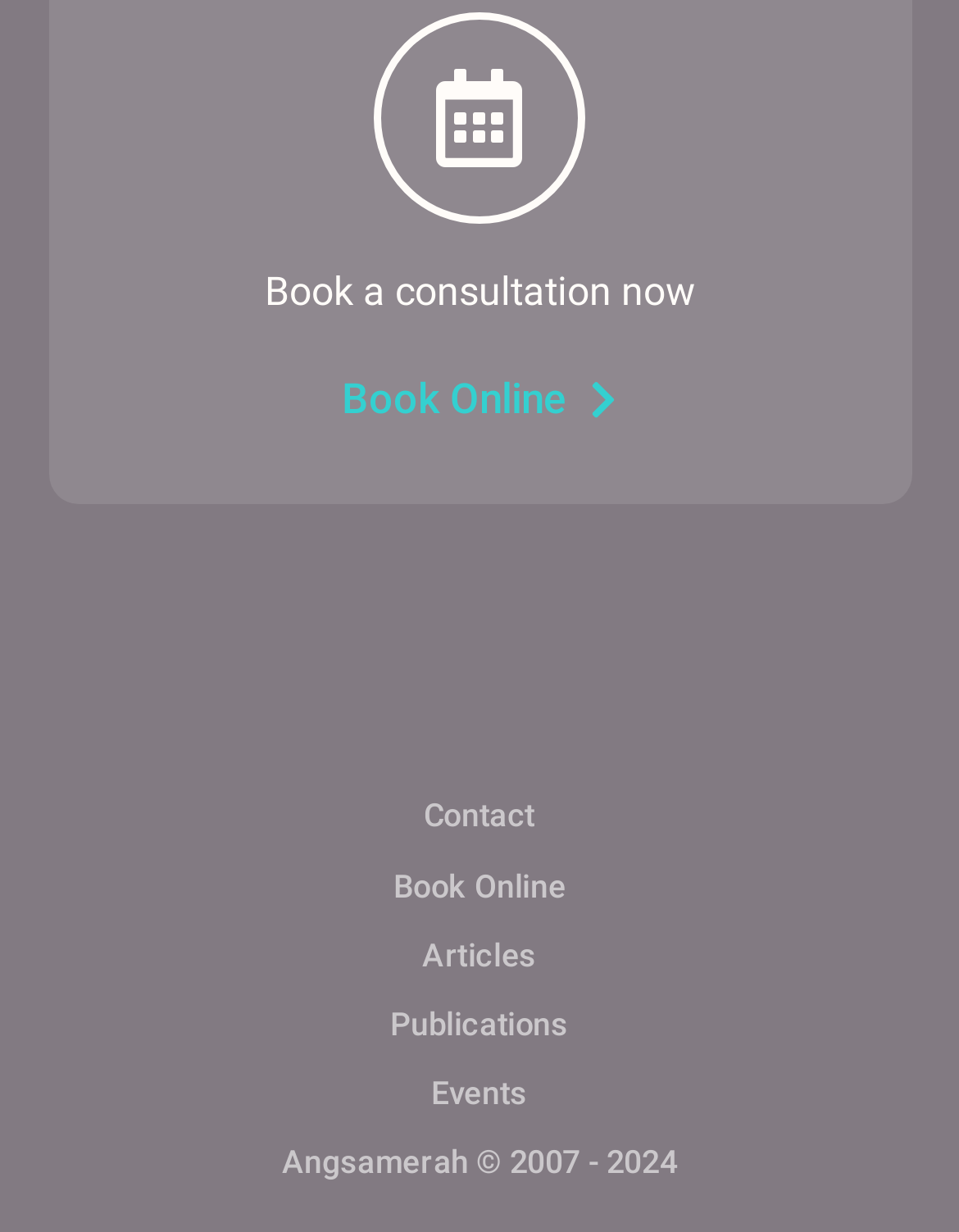What is the last navigation link on this webpage?
Please provide a detailed and comprehensive answer to the question.

The last navigation link on this webpage is 'Events', which is located at the bottom of the page, indicating that it is the last option in the navigation menu.